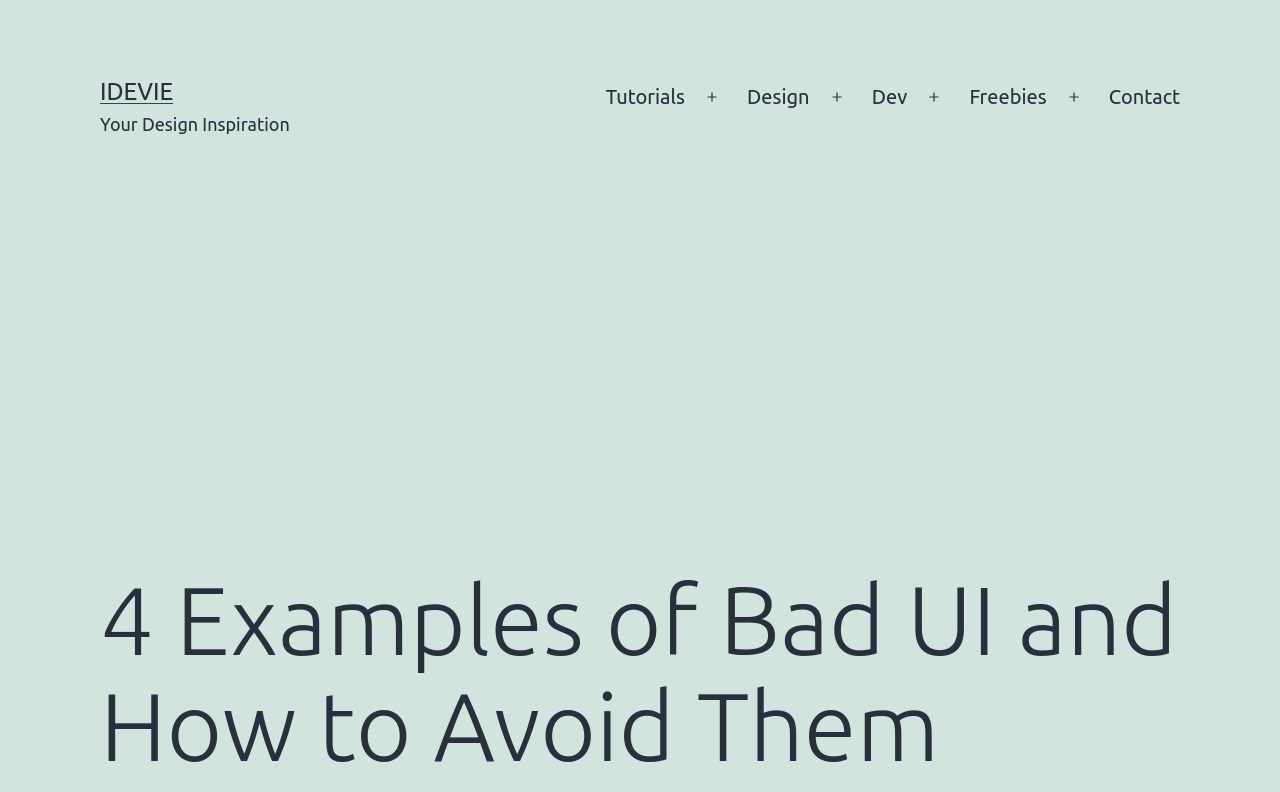What is the name of the website?
Look at the image and answer with only one word or phrase.

iDevie